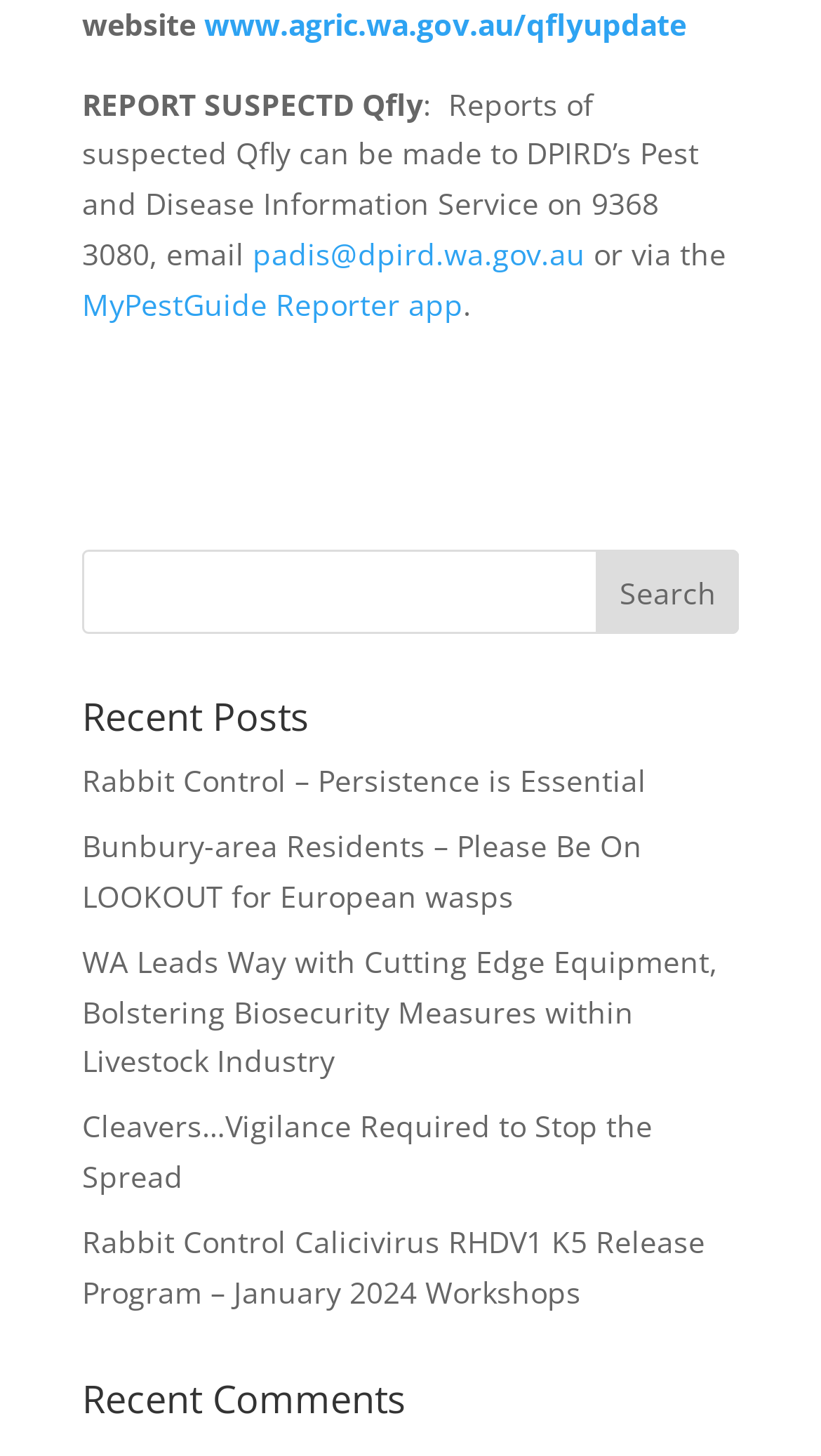Locate the UI element described as follows: "MyPestGuide Reporter app". Return the bounding box coordinates as four float numbers between 0 and 1 in the order [left, top, right, bottom].

[0.1, 0.195, 0.564, 0.222]